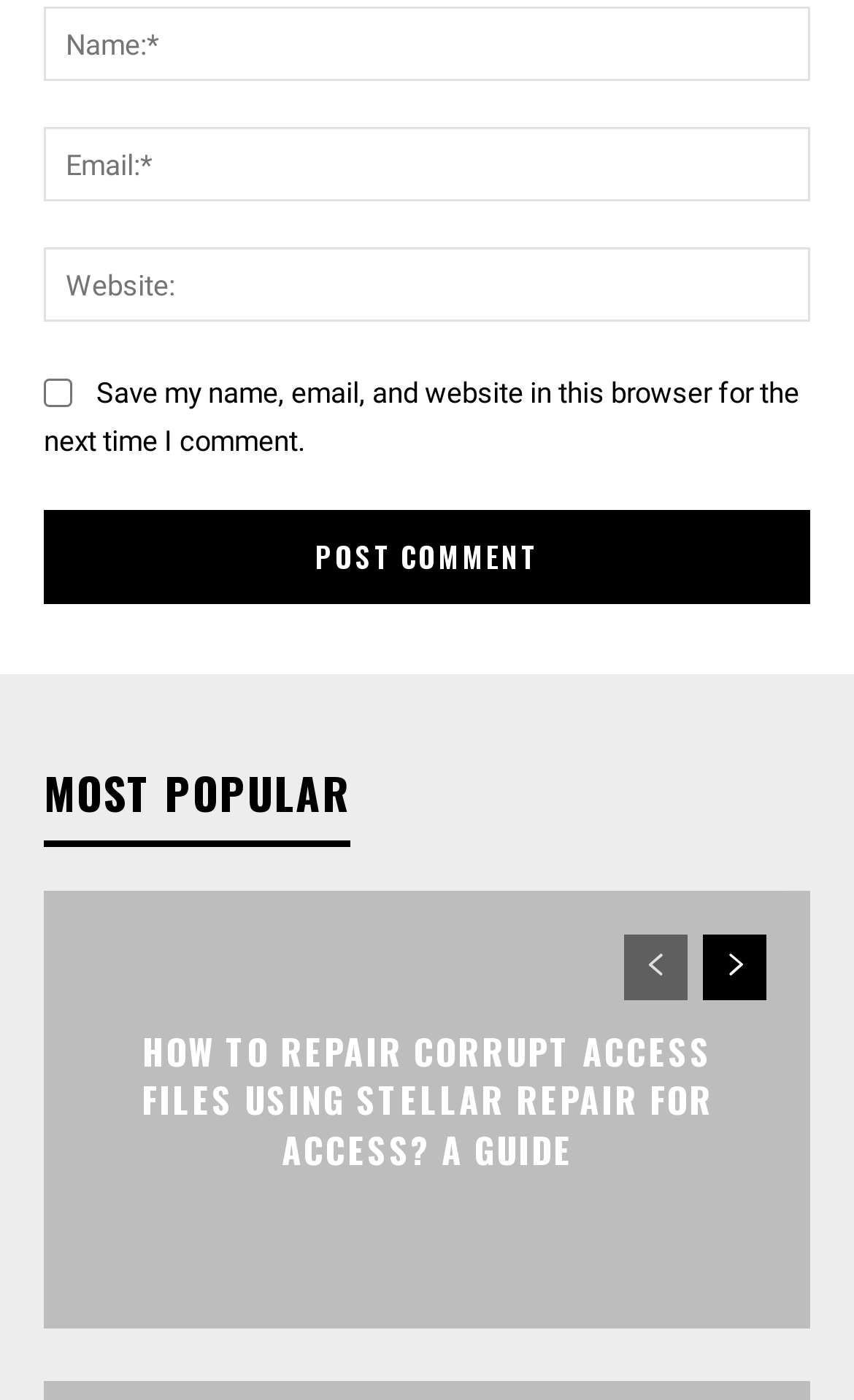How many navigation links are available?
Please provide a comprehensive answer to the question based on the webpage screenshot.

There are two navigation links, 'prev-page' and 'next-page', located at the bottom of the webpage, which suggest that they are used to navigate to previous and next pages of comments or articles.